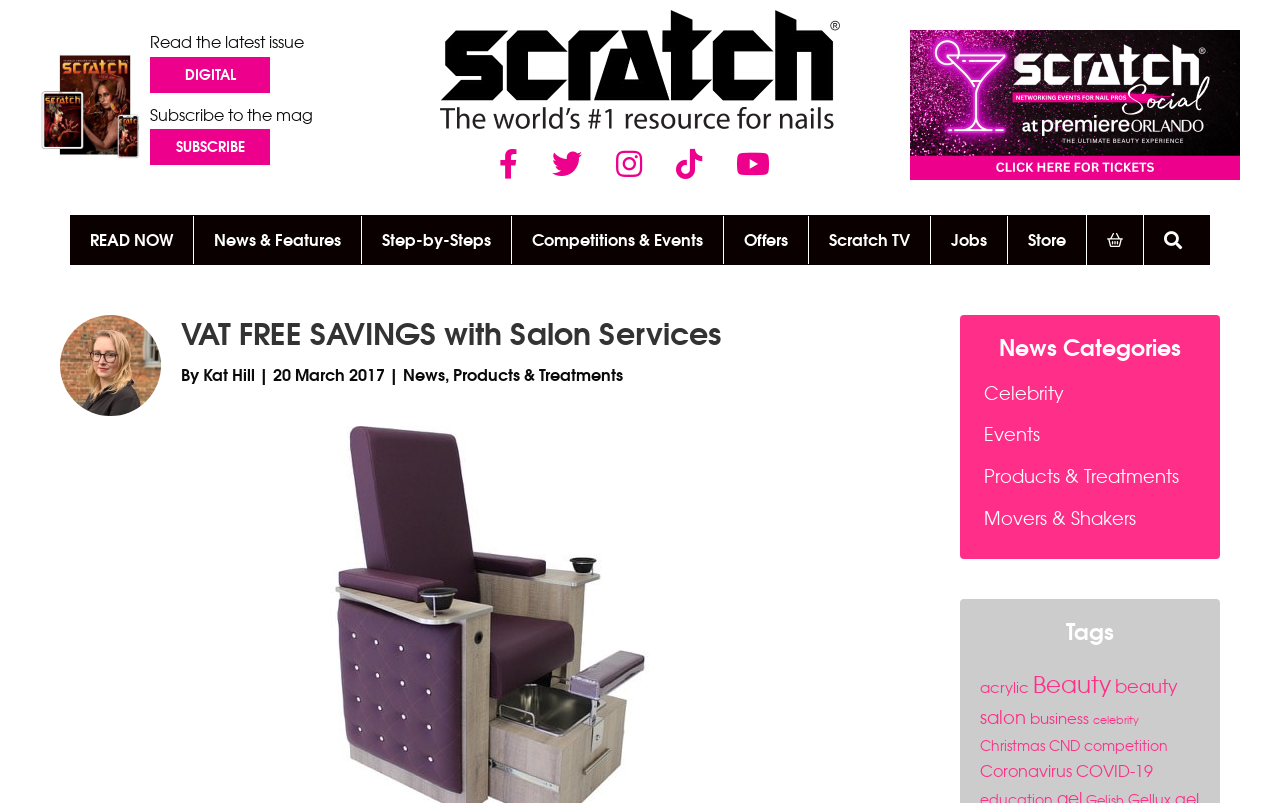Provide a short, one-word or phrase answer to the question below:
What is the name of the company offering VAT-free savings?

Salon Services